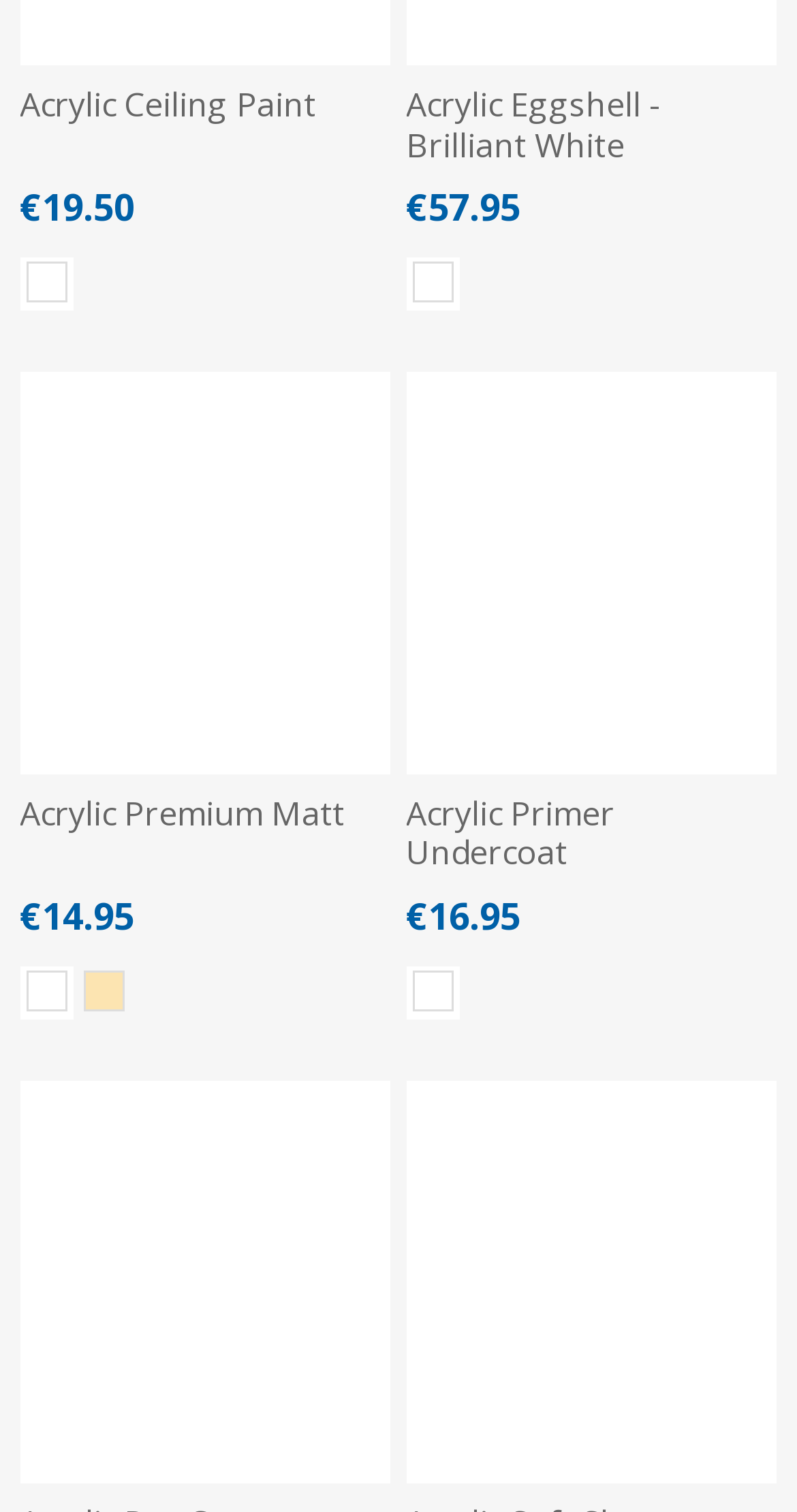What is the purpose of the radio buttons?
Based on the image, answer the question with a single word or brief phrase.

Selecting colors